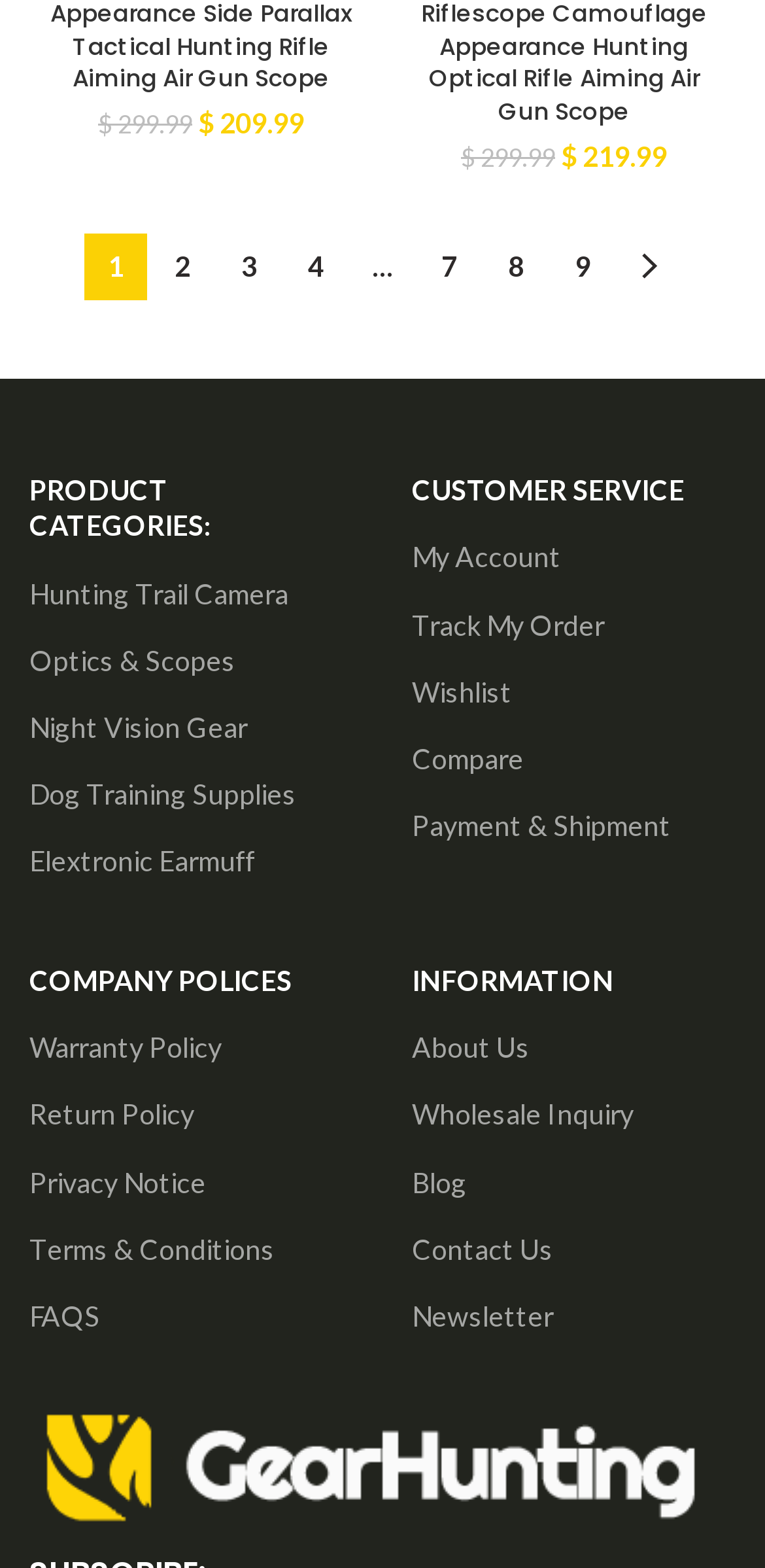Find the bounding box coordinates for the HTML element described as: "S1E10: The Quest – NPC’s". The coordinates should consist of four float values between 0 and 1, i.e., [left, top, right, bottom].

None